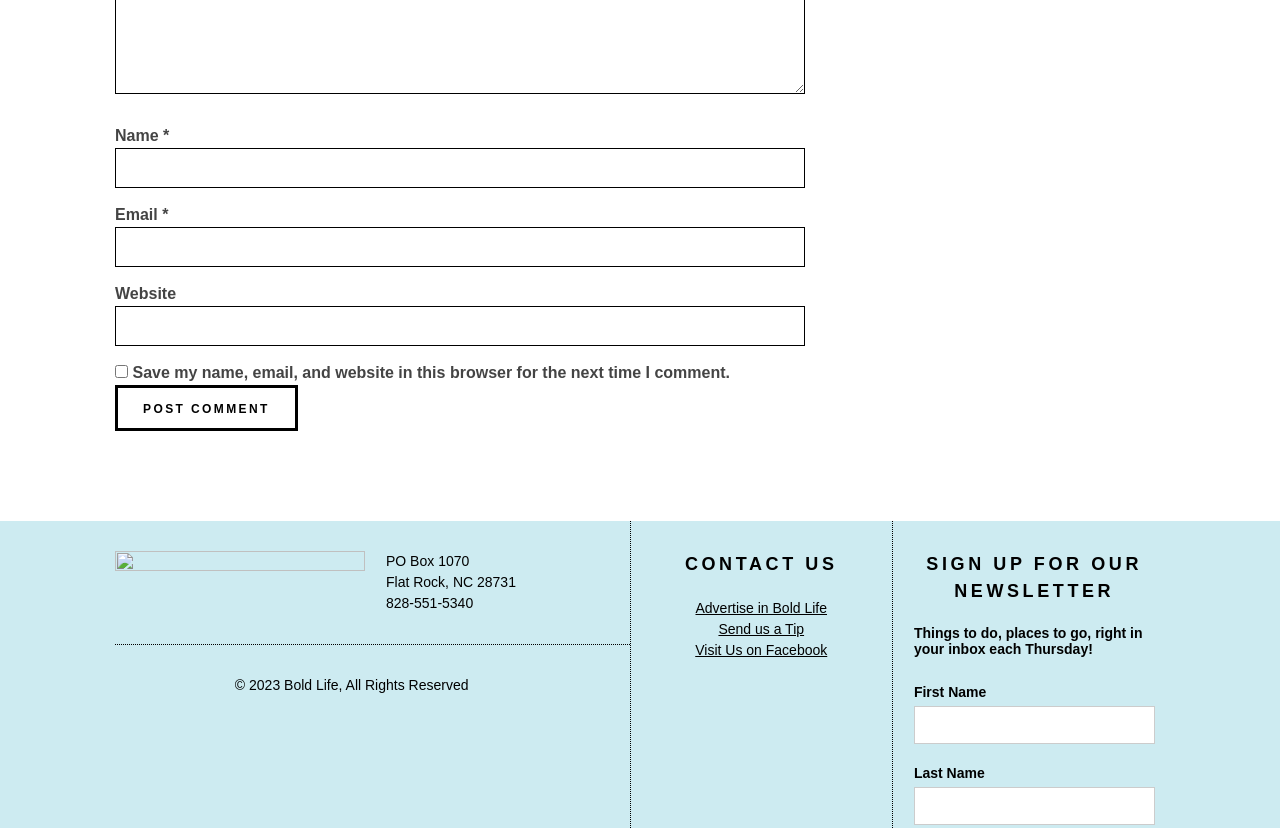Extract the bounding box of the UI element described as: "parent_node: Email * aria-describedby="email-notes" name="email"".

[0.09, 0.274, 0.629, 0.323]